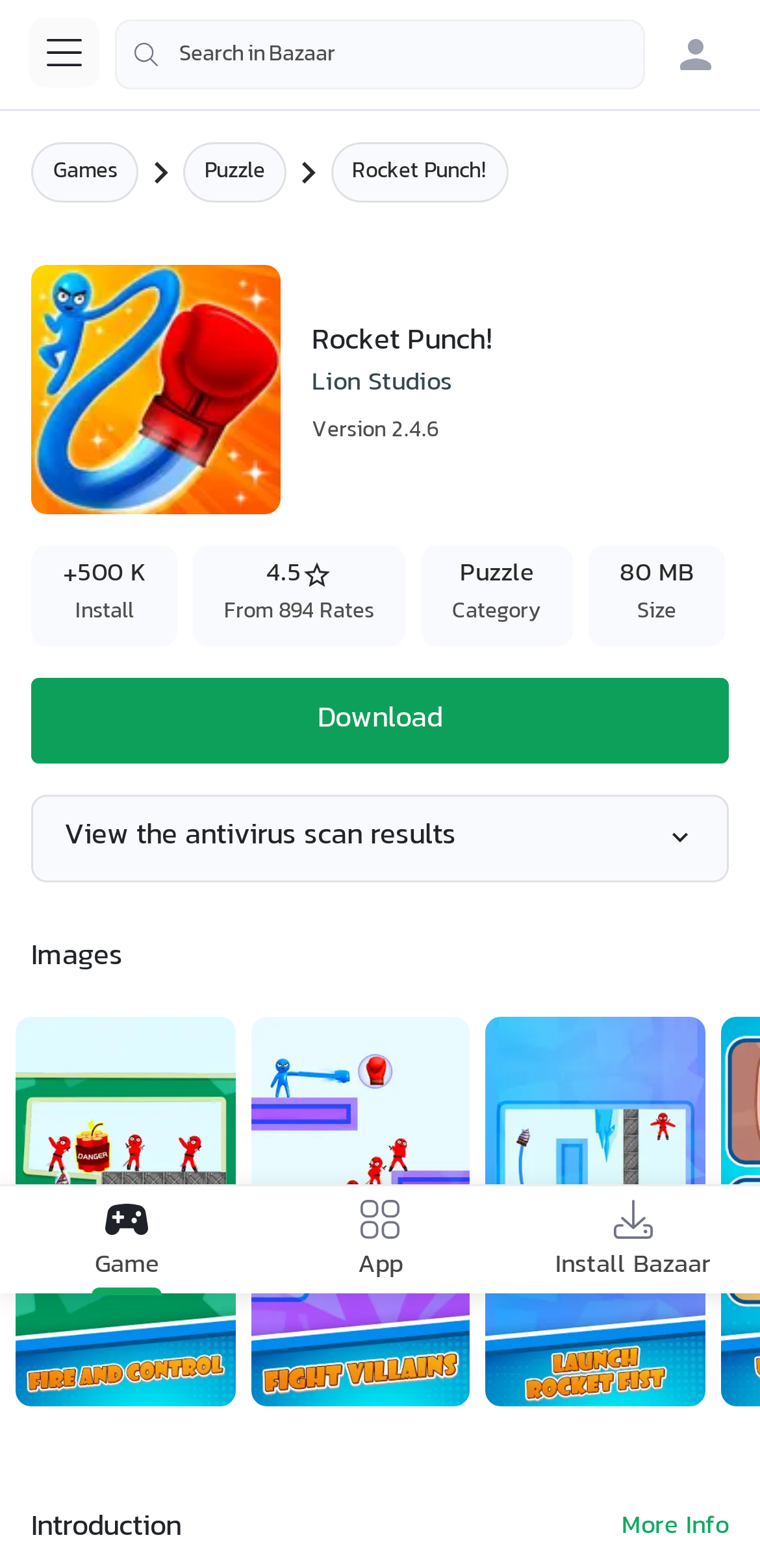From the screenshot, find the bounding box of the UI element matching this description: "Install Bazaar". Supply the bounding box coordinates in the form [left, top, right, bottom], each a float between 0 and 1.

[0.731, 0.763, 0.936, 0.818]